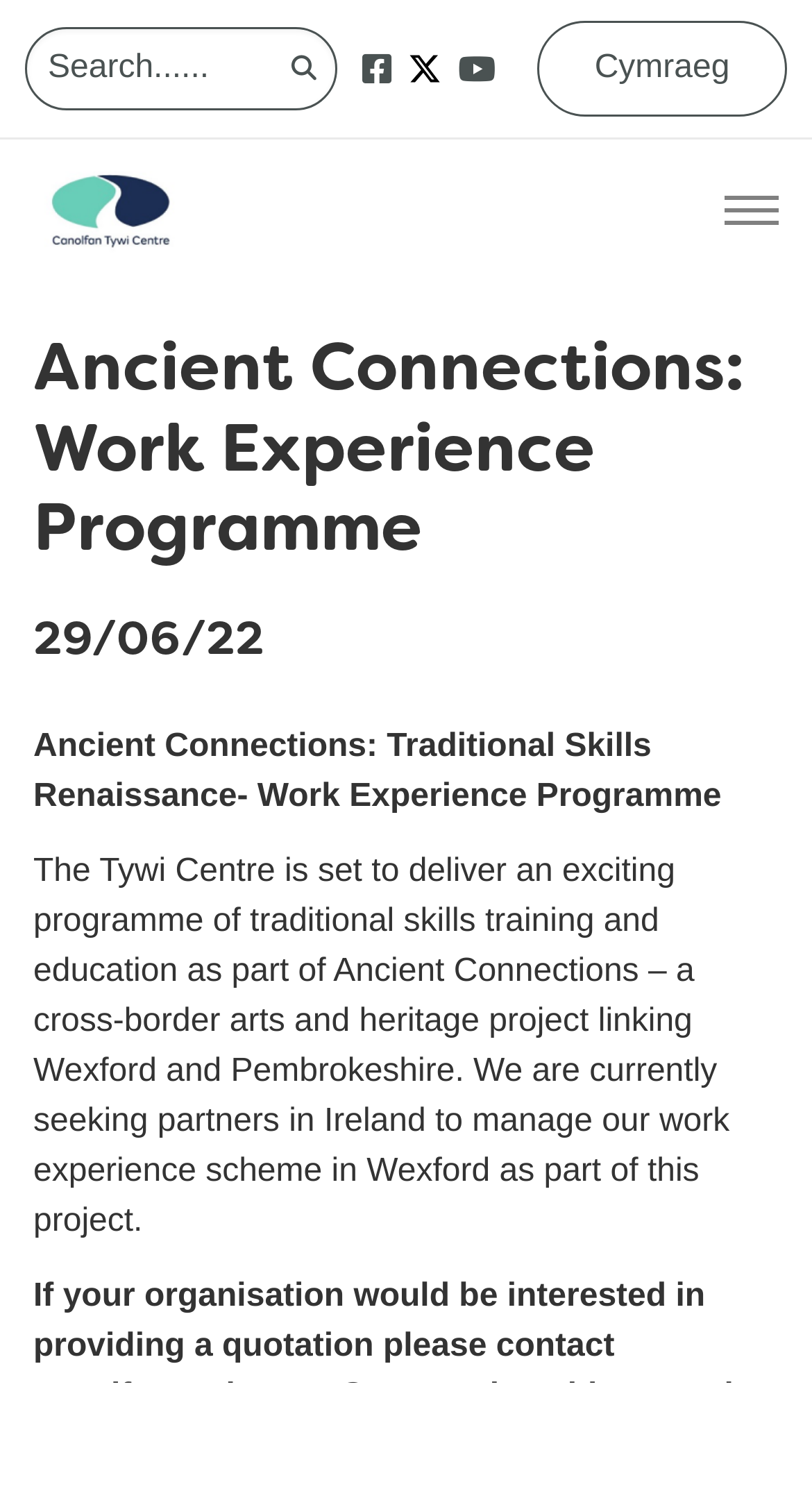Locate the bounding box of the user interface element based on this description: "Cymraeg".

[0.662, 0.014, 0.969, 0.078]